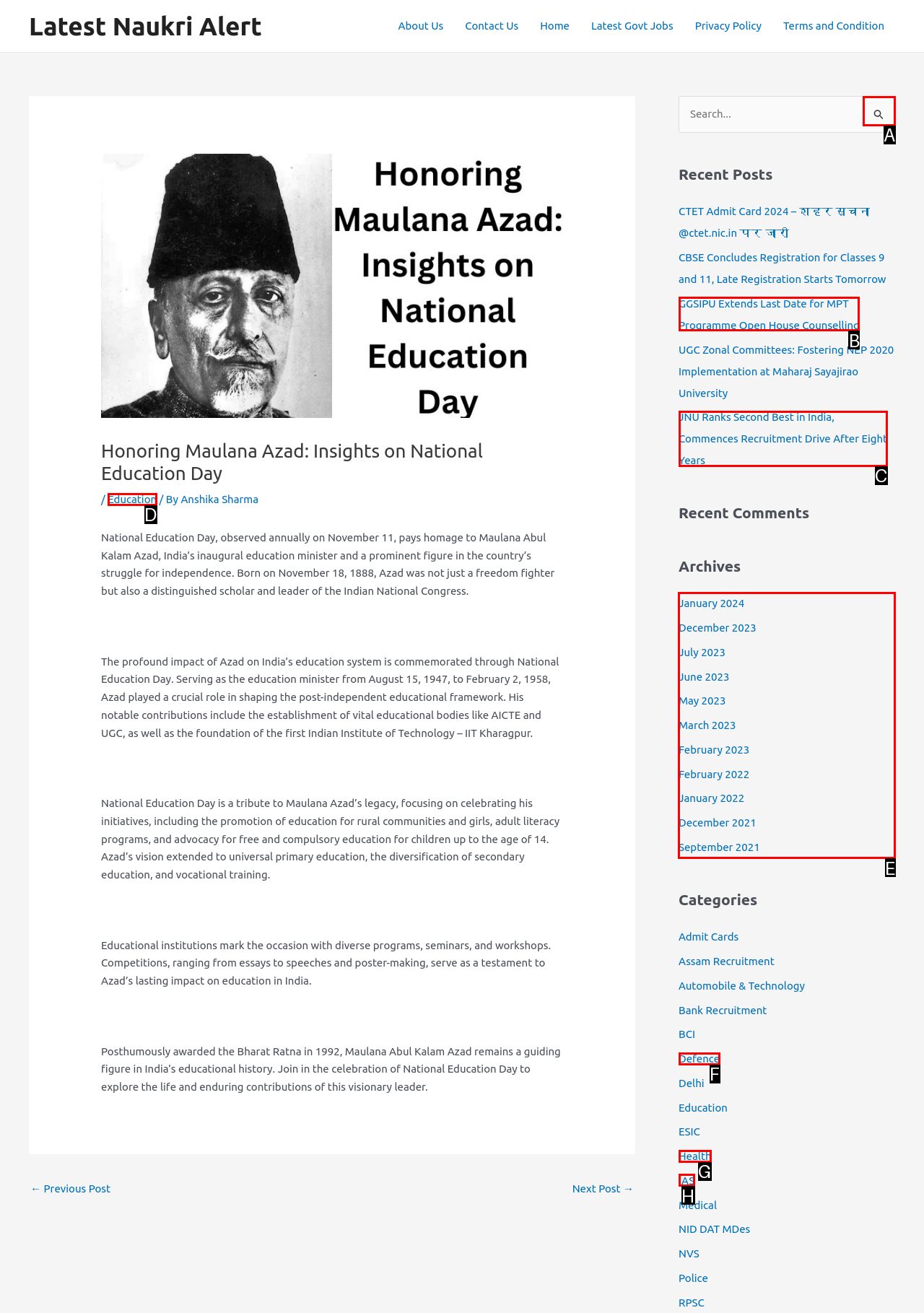Indicate the UI element to click to perform the task: Check the archives. Reply with the letter corresponding to the chosen element.

E